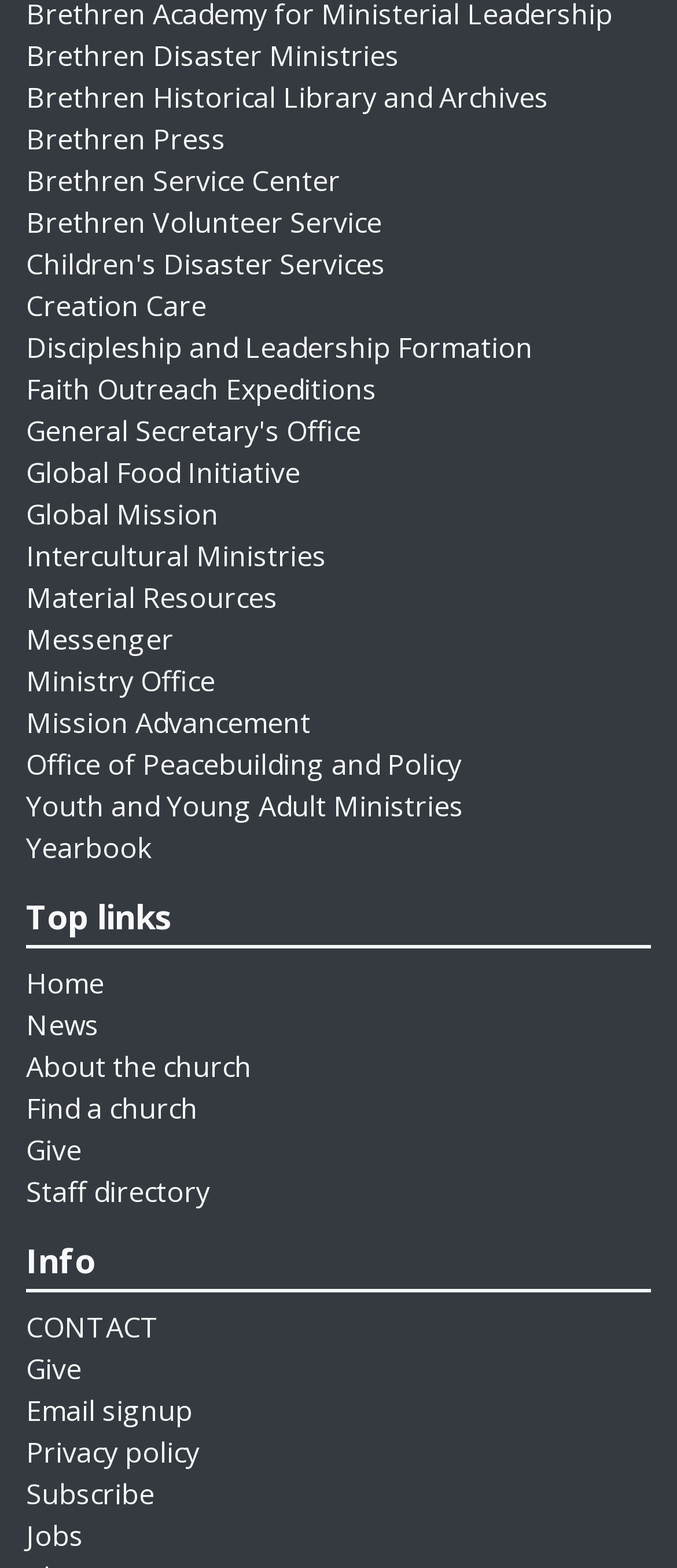Please reply with a single word or brief phrase to the question: 
How many links are related to giving or donating?

2